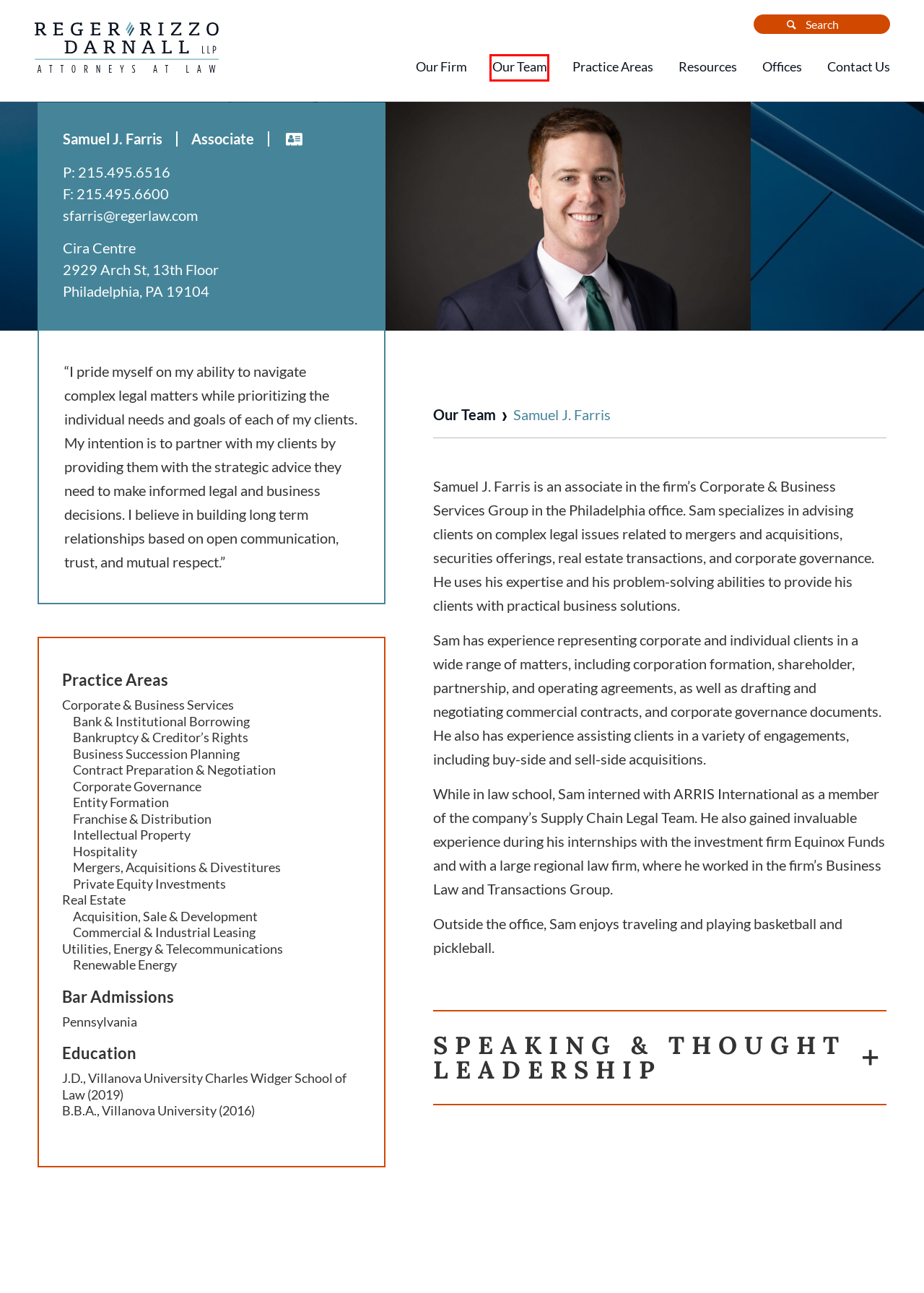A screenshot of a webpage is given, featuring a red bounding box around a UI element. Please choose the webpage description that best aligns with the new webpage after clicking the element in the bounding box. These are the descriptions:
A. Employment Legal Services | Reger Rizzo & Darnall LLP
B. Immigration Legal Services | Reger Rizzo & Darnall LLP
C. Bank & Institutional Borrowing - Reger Rizzo & Darnall LLP
D. Legal Resources | Reger Rizzo & Darnall LLP
E. Meet Our Team | Reger Rizzo & Darnall LLP
F. Client Focus - About Our Firm | Reger Rizzo & Darnall LLP
G. Hospitality - Reger Rizzo & Darnall LLP
H. Commercial & Industrial Leasing - Reger Rizzo & Darnall LLP

E